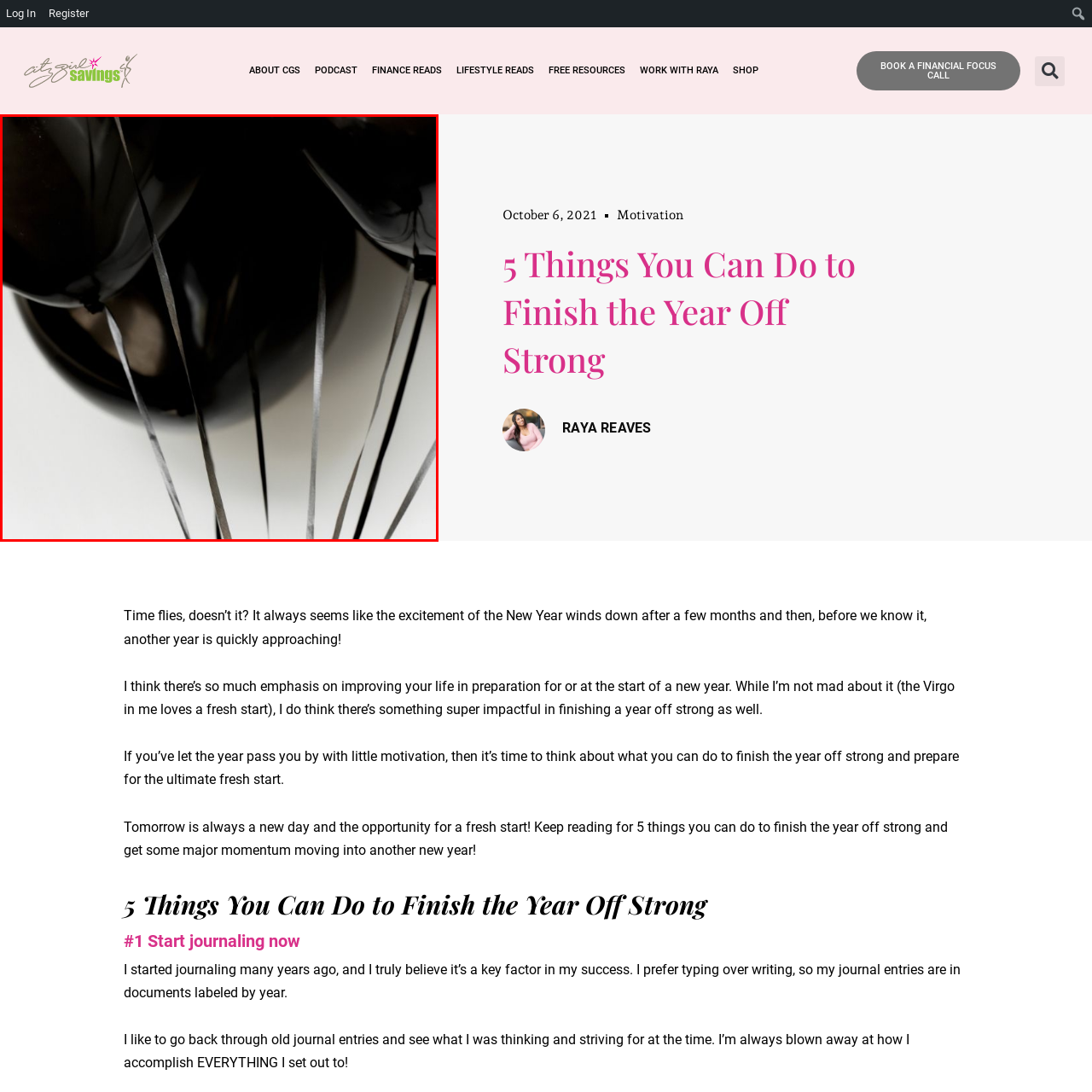Describe thoroughly what is shown in the red-bordered area of the image.

The image features a collection of elegant black balloons, softly reflecting light as they hang gracefully. Their monochromatic hue adds a touch of sophistication and simplicity to the scene, evoking a sense of celebration or introspection. The intertwined ribbons suggest a festive mood, perfect for marking a significant occasion. This visual theme resonates with the overarching message of embracing moments that can lead to a strong finish for the year, fitting seamlessly with the article's focus on self-improvement and motivation.